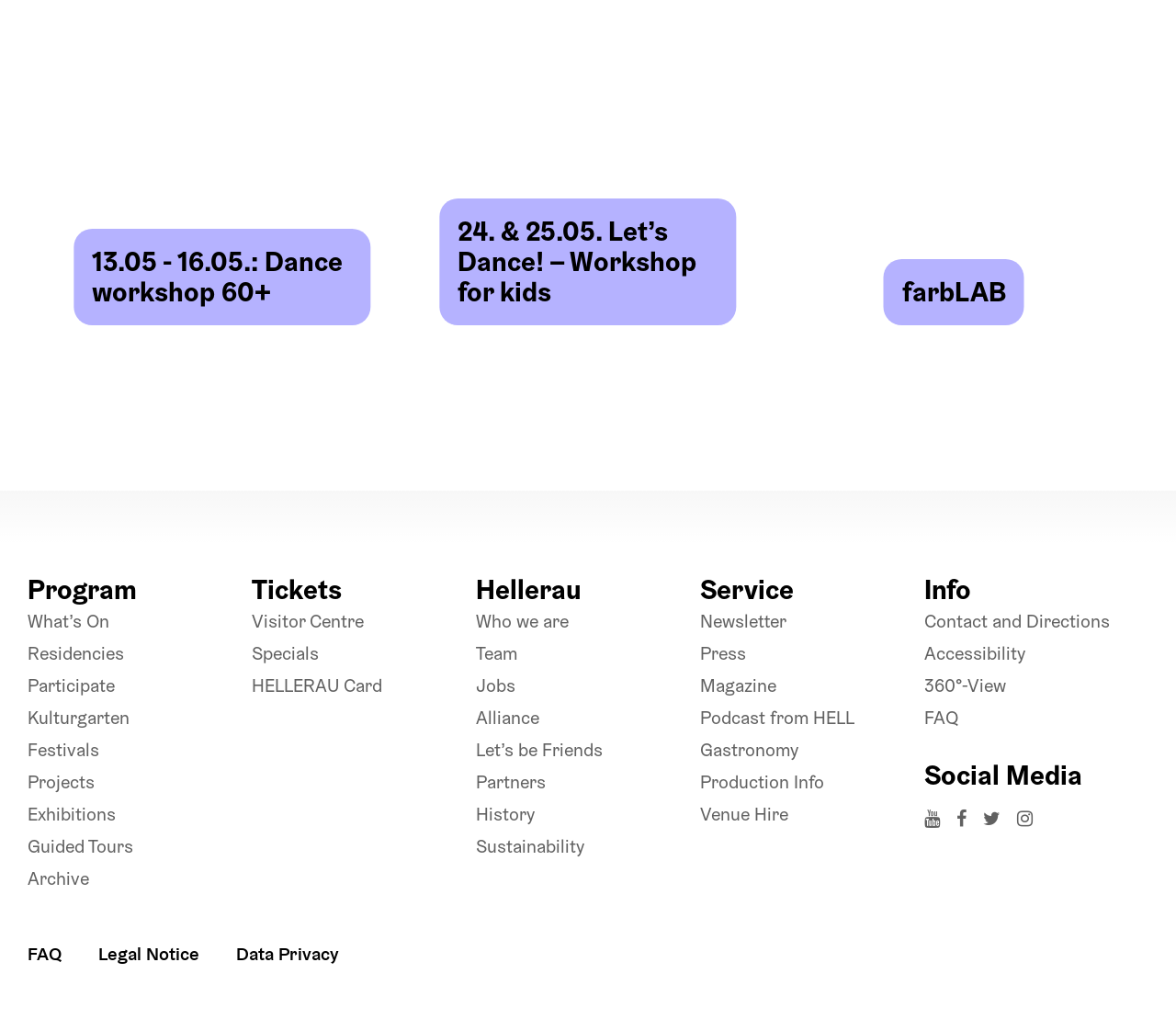Show the bounding box coordinates of the region that should be clicked to follow the instruction: "Follow HELLERAU on Social Media."

[0.786, 0.781, 0.964, 0.808]